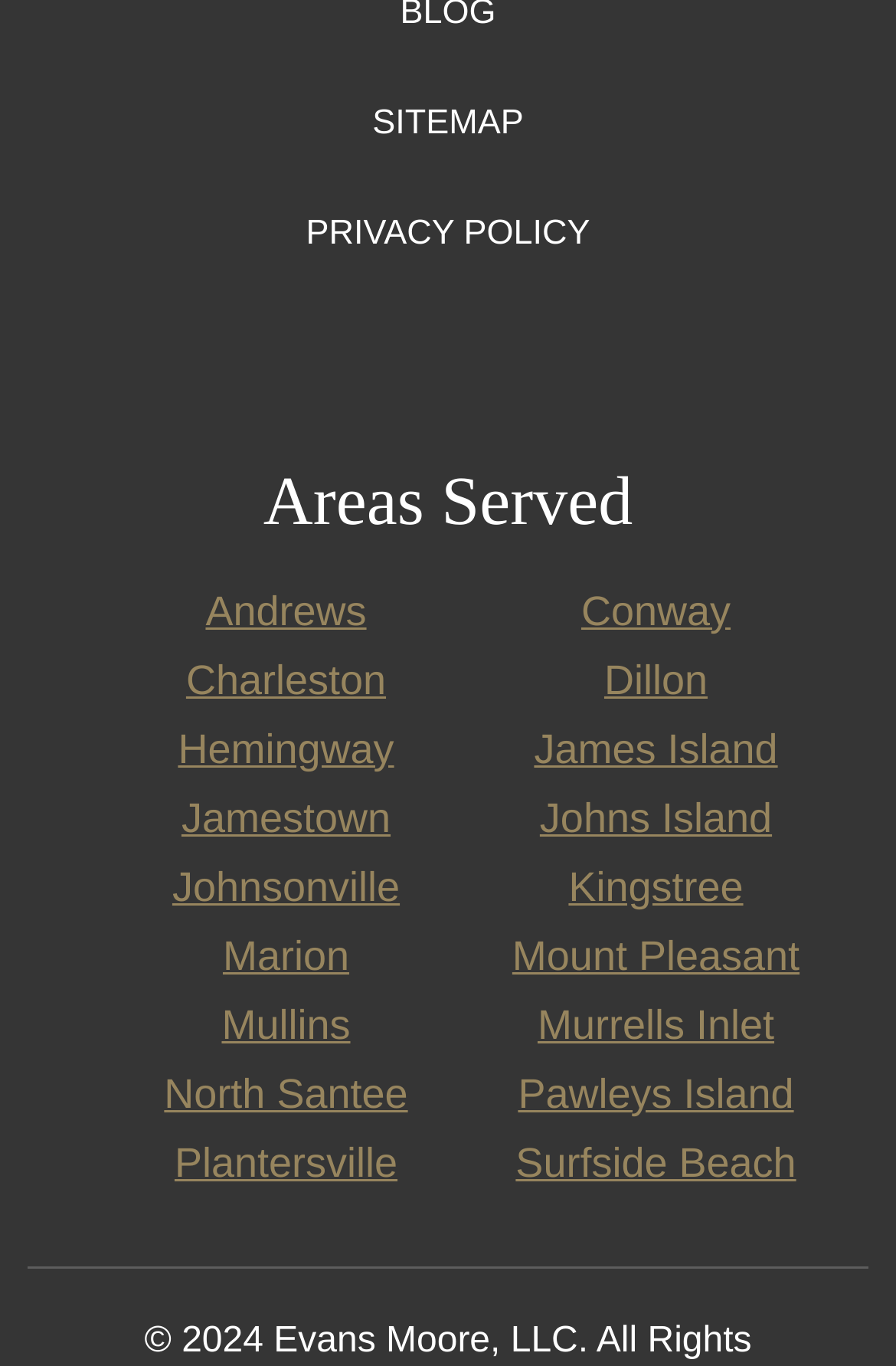Specify the bounding box coordinates of the area to click in order to follow the given instruction: "Visit Conway."

[0.649, 0.427, 0.815, 0.46]